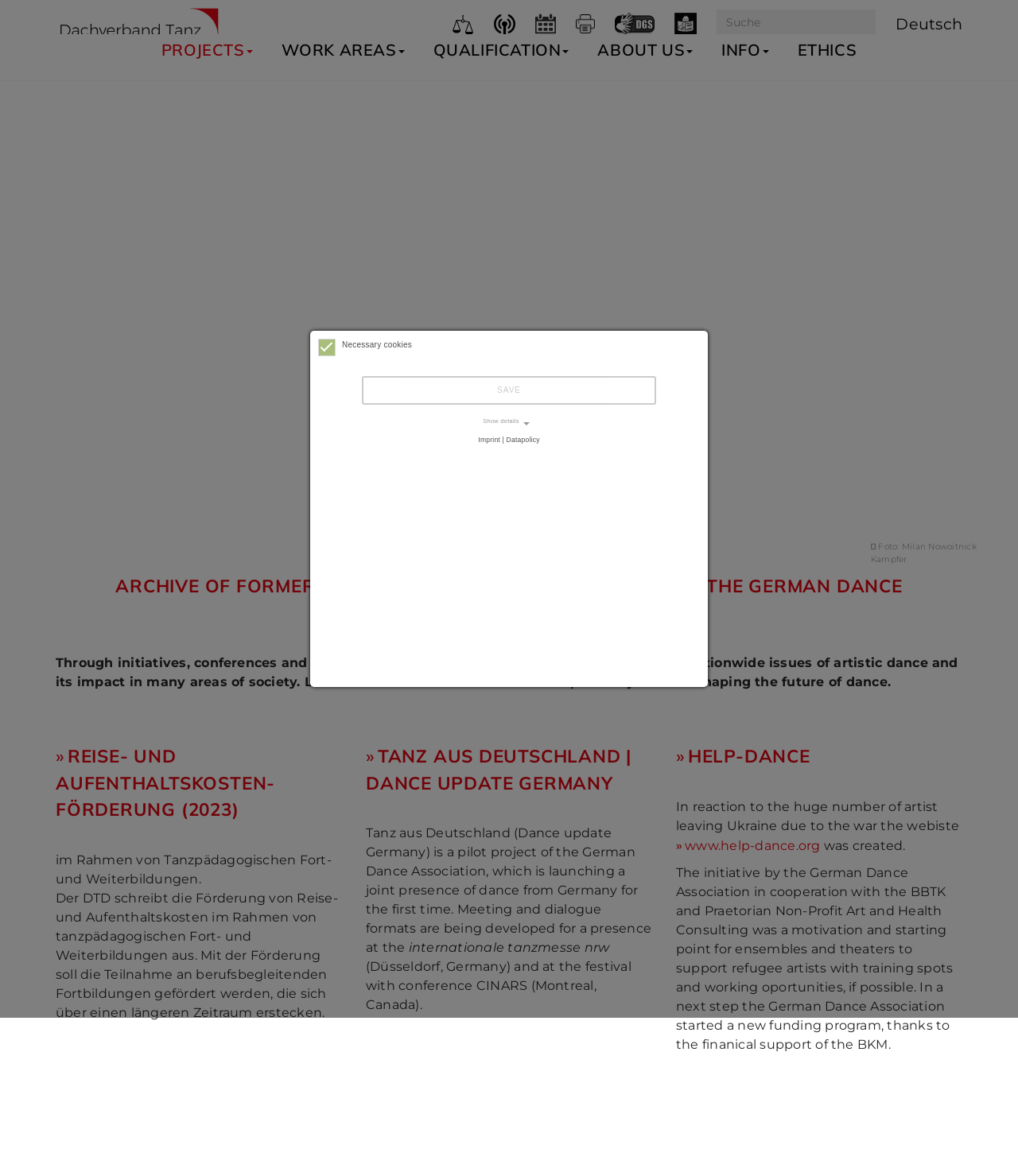Pinpoint the bounding box coordinates of the clickable area necessary to execute the following instruction: "Search for something". The coordinates should be given as four float numbers between 0 and 1, namely [left, top, right, bottom].

[0.704, 0.008, 0.86, 0.03]